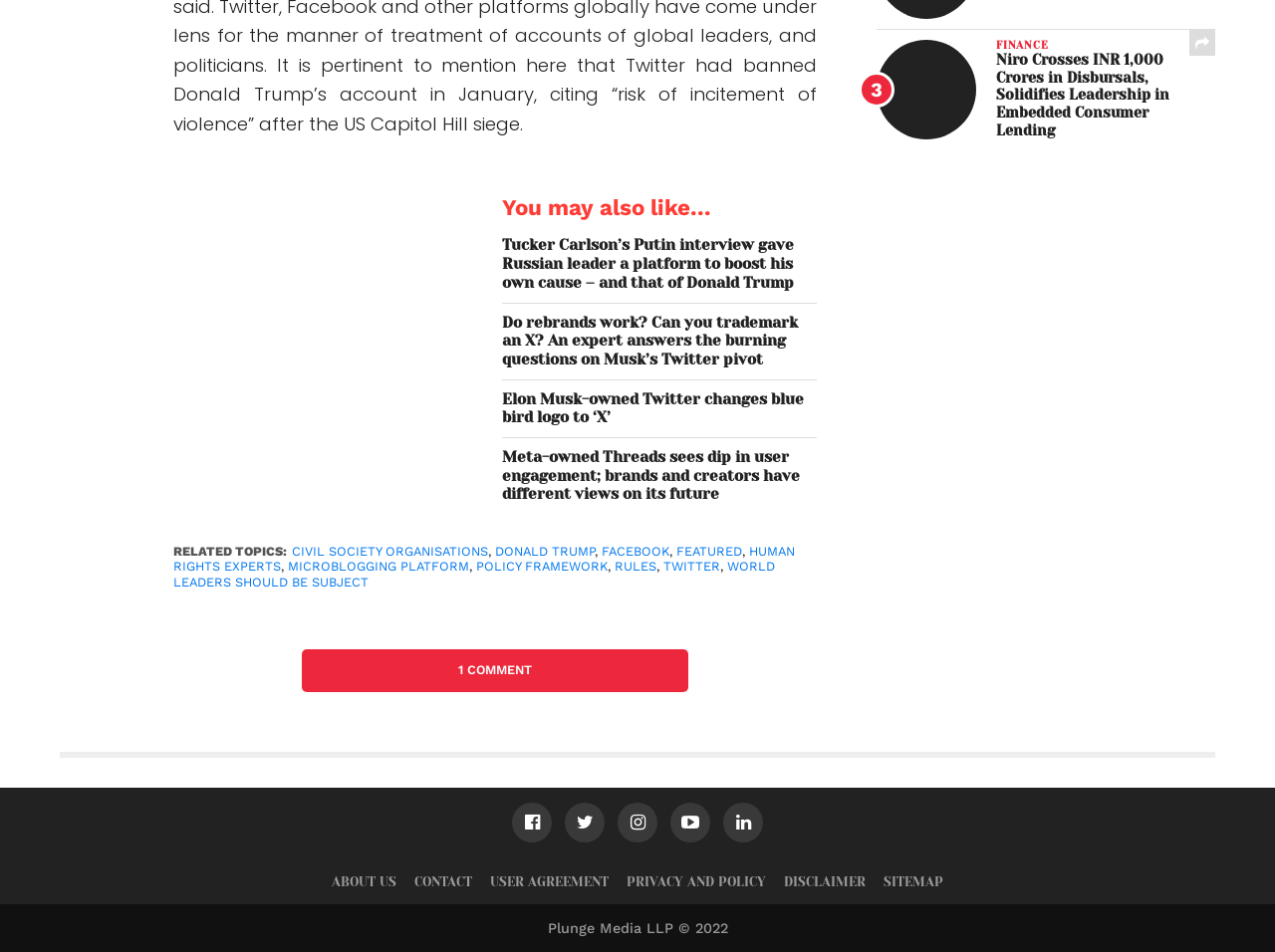Using the webpage screenshot and the element description microblogging platform, determine the bounding box coordinates. Specify the coordinates in the format (top-left x, top-left y, bottom-right x, bottom-right y) with values ranging from 0 to 1.

[0.226, 0.587, 0.368, 0.603]